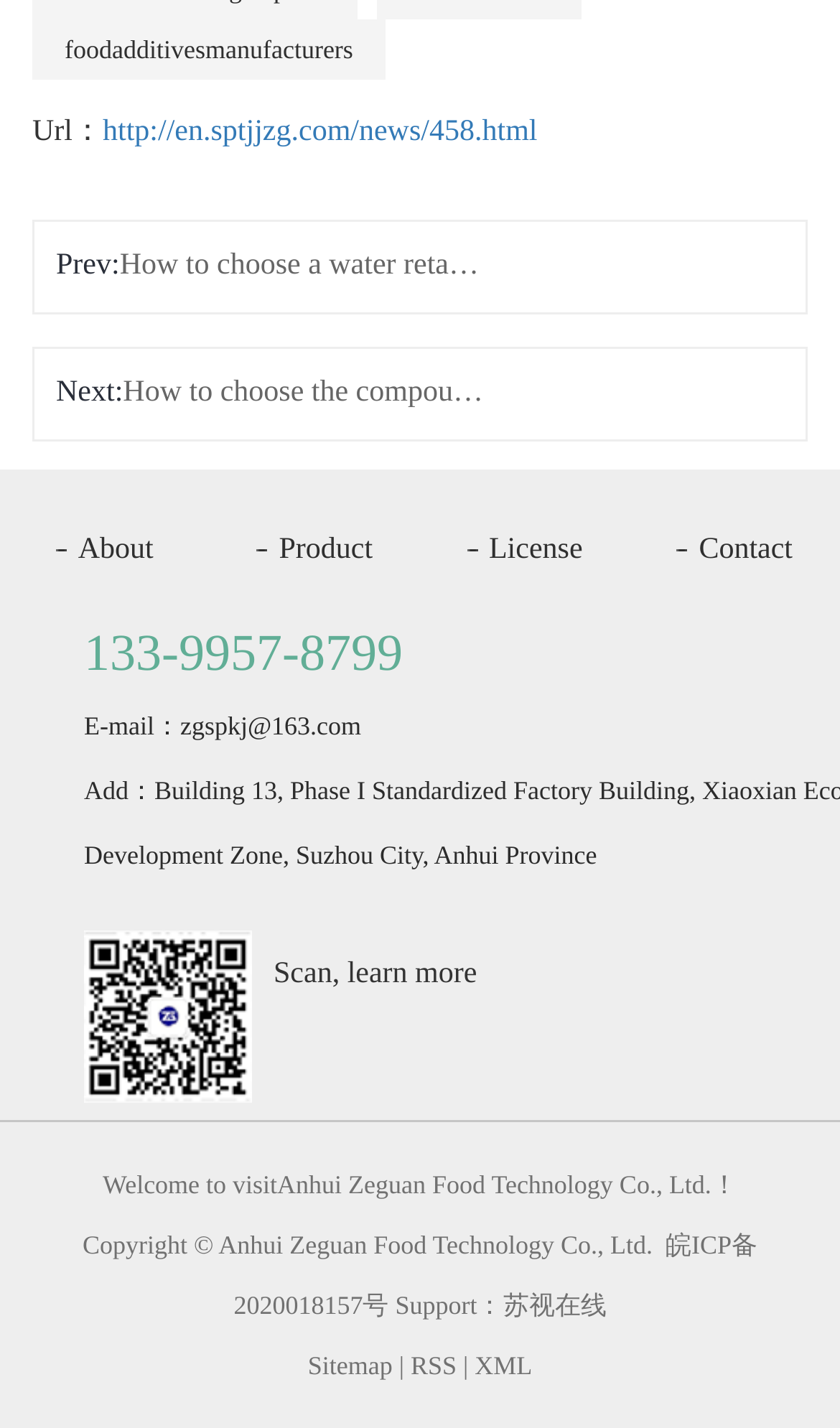Please provide the bounding box coordinates in the format (top-left x, top-left y, bottom-right x, bottom-right y). Remember, all values are floating point numbers between 0 and 1. What is the bounding box coordinate of the region described as: aria-label="mobile menu"

None